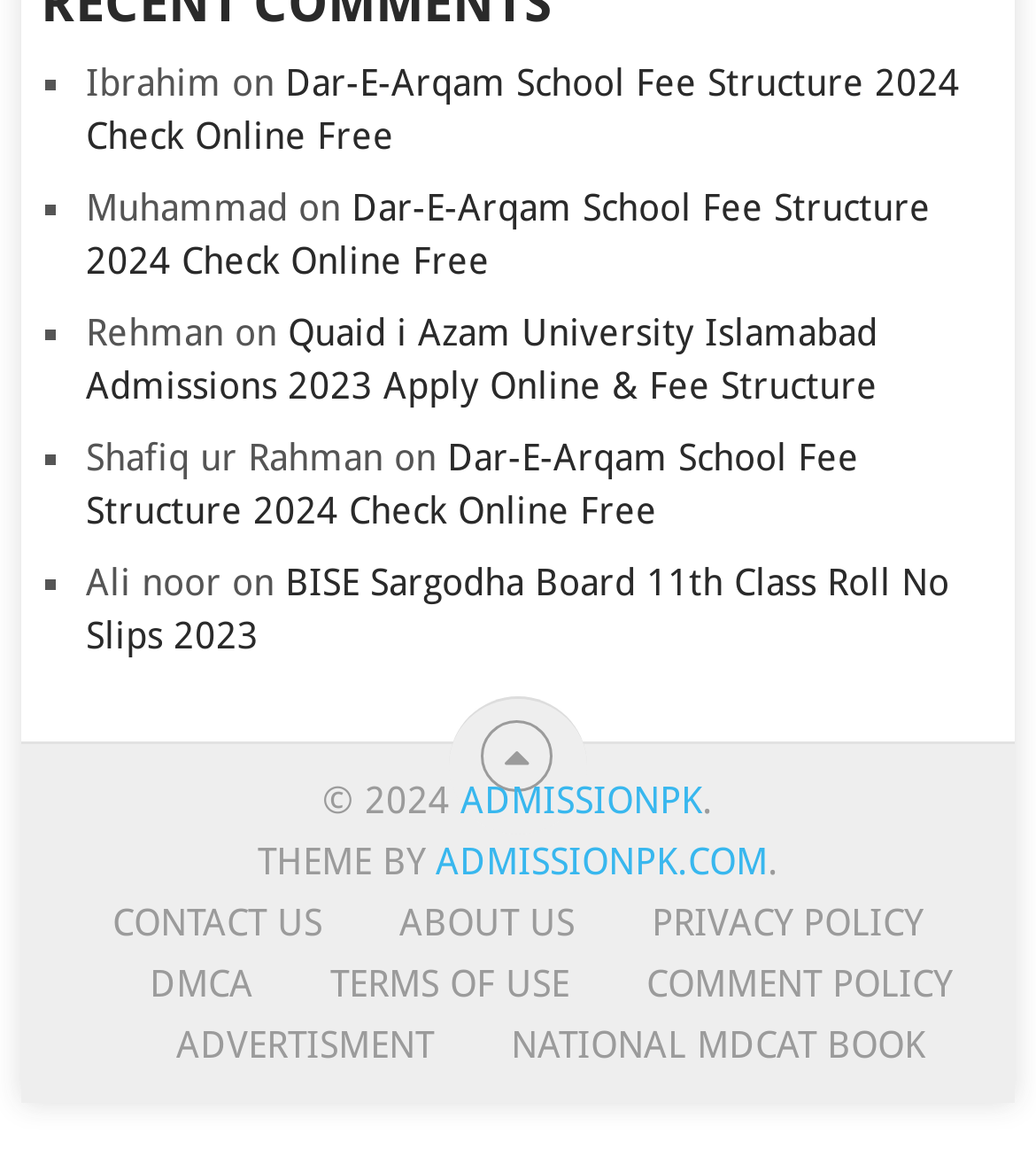What is the name of the website? Analyze the screenshot and reply with just one word or a short phrase.

ADMISSIONPK